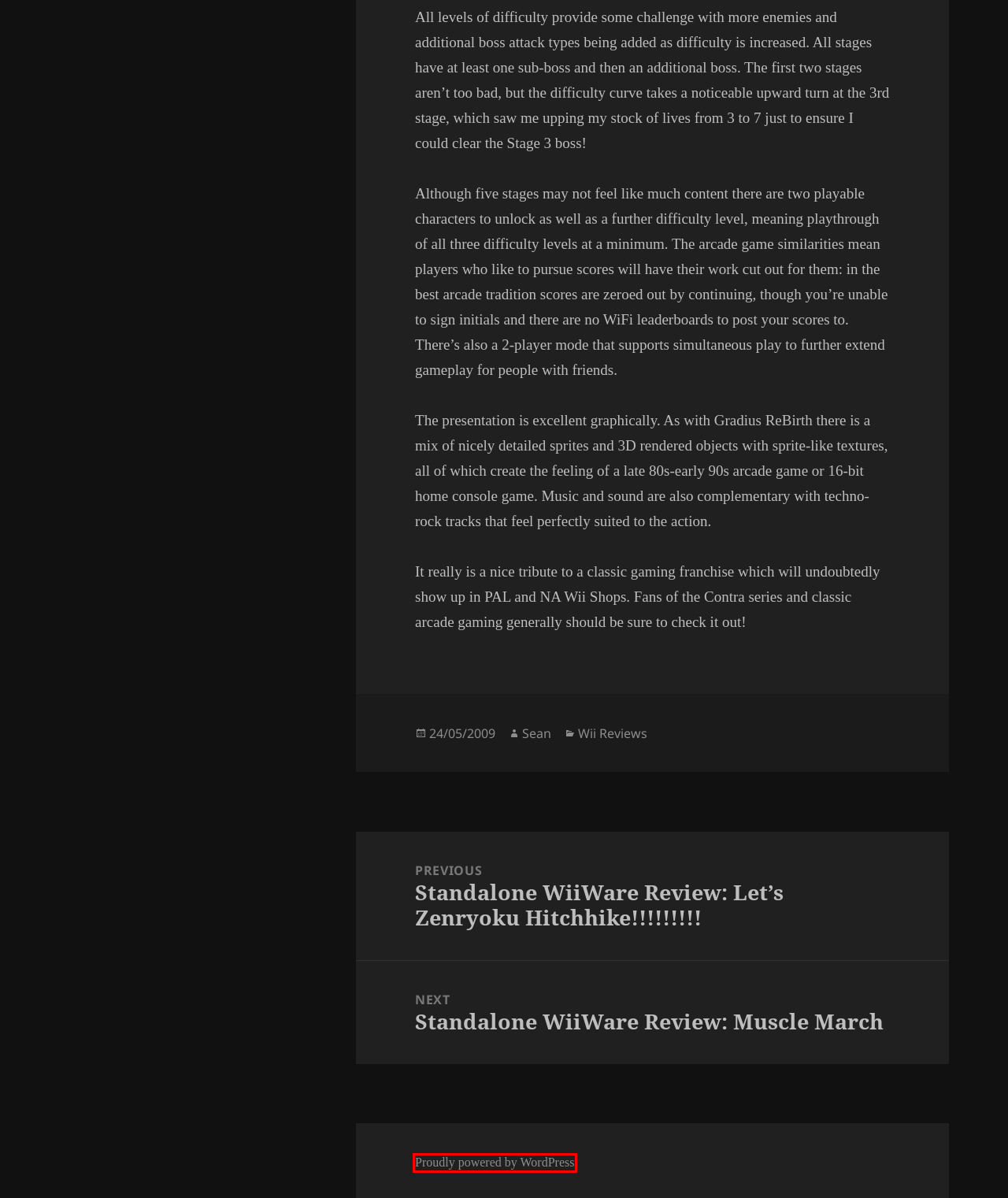Consider the screenshot of a webpage with a red bounding box around an element. Select the webpage description that best corresponds to the new page after clicking the element inside the red bounding box. Here are the candidates:
A. Blog Tool, Publishing Platform, and CMS – WordPress.org
B. DS Reviews – Sean's World
C. Sean's World – Game reviews, guides and musings
D. Sean – Sean's World
E. Standalone WiiWare Review: Muscle March – Sean's World
F. Wii Reviews – Sean's World
G. Features – Sean's World
H. Guides and FAQs – Sean's World

A